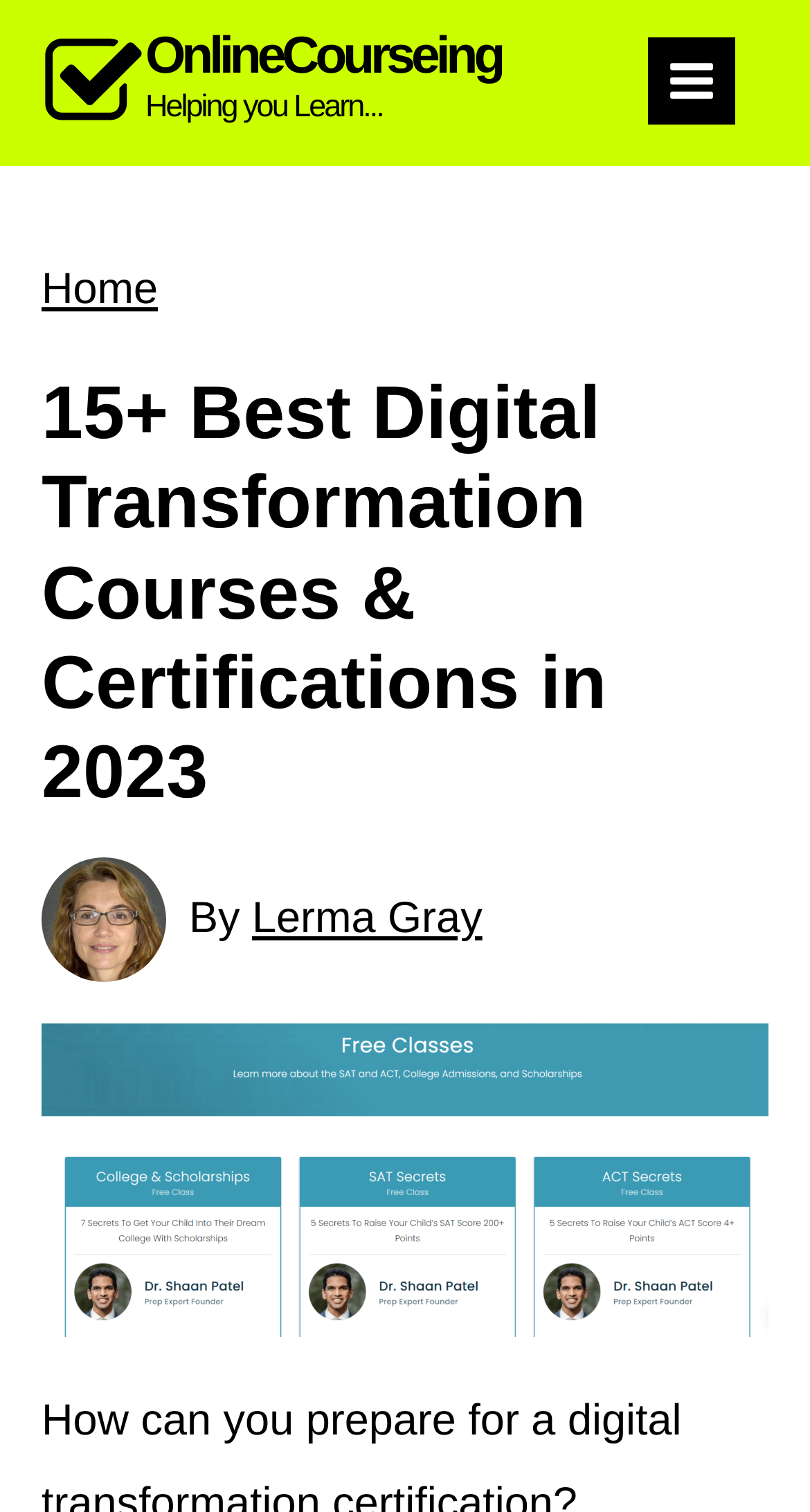What is the author of the article?
Please provide a detailed and thorough answer to the question.

I found the author's name by looking at the text next to the 'By' label, which is 'Lerma Gray'. This text is located below the main heading of the webpage.